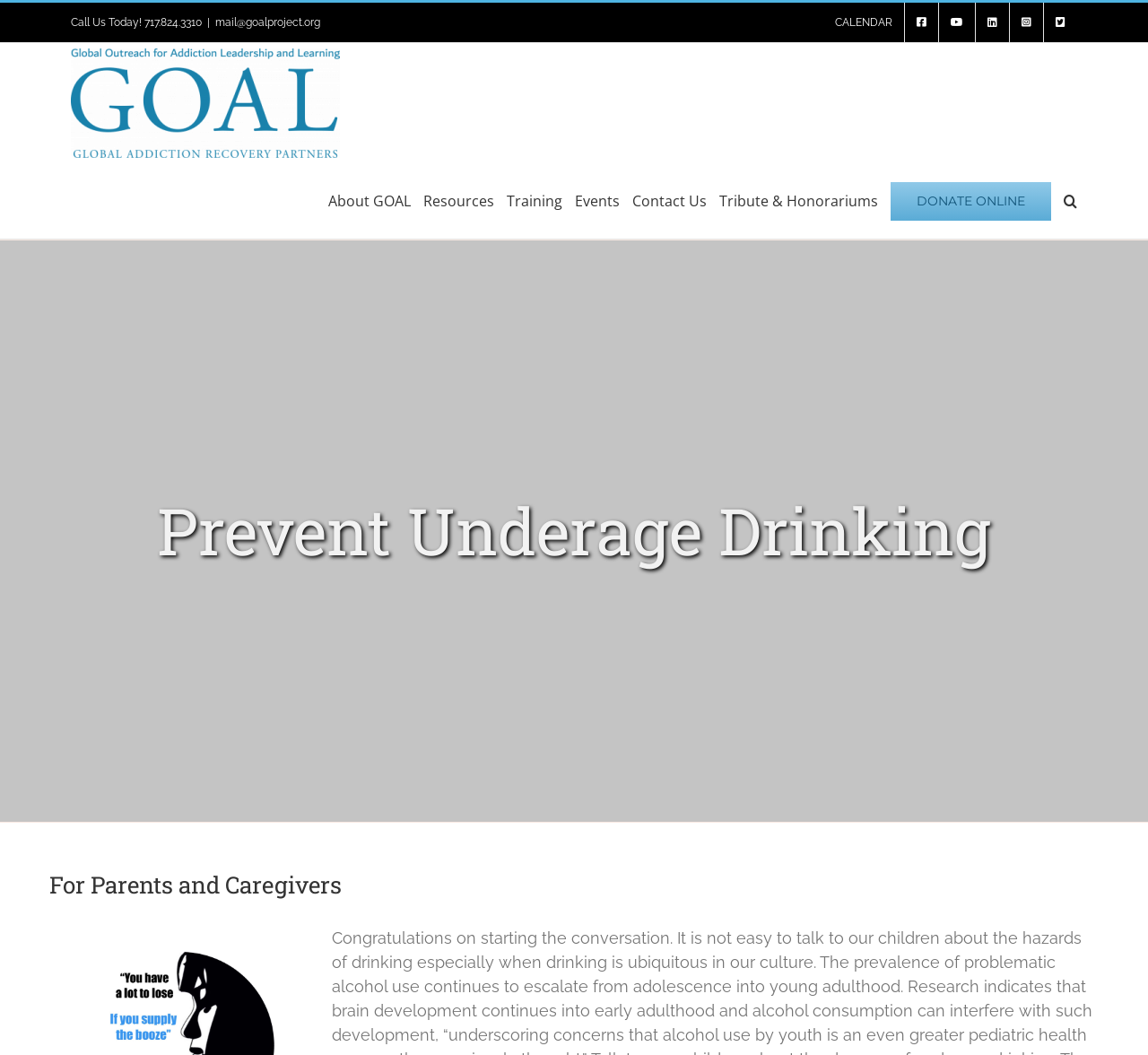Carefully observe the image and respond to the question with a detailed answer:
What is the phone number to call?

I found the phone number by looking at the top of the webpage, where it says 'Call Us Today! 717.824.3310'.